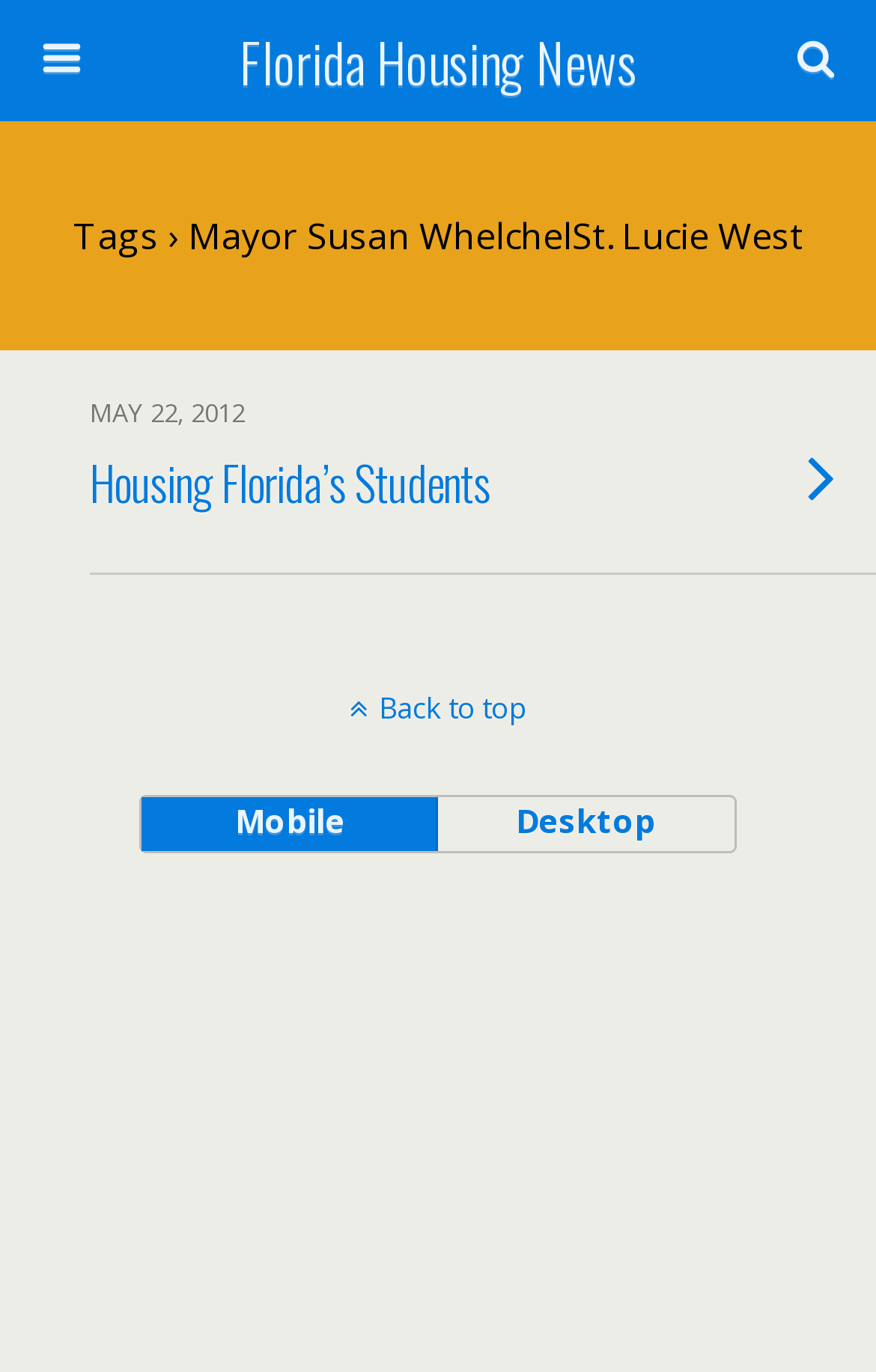What is the search button's position?
Look at the image and respond to the question as thoroughly as possible.

The search button is located on the right side of the search textbox, which is indicated by the bounding box coordinates [0.764, 0.097, 0.949, 0.141] of the button element.